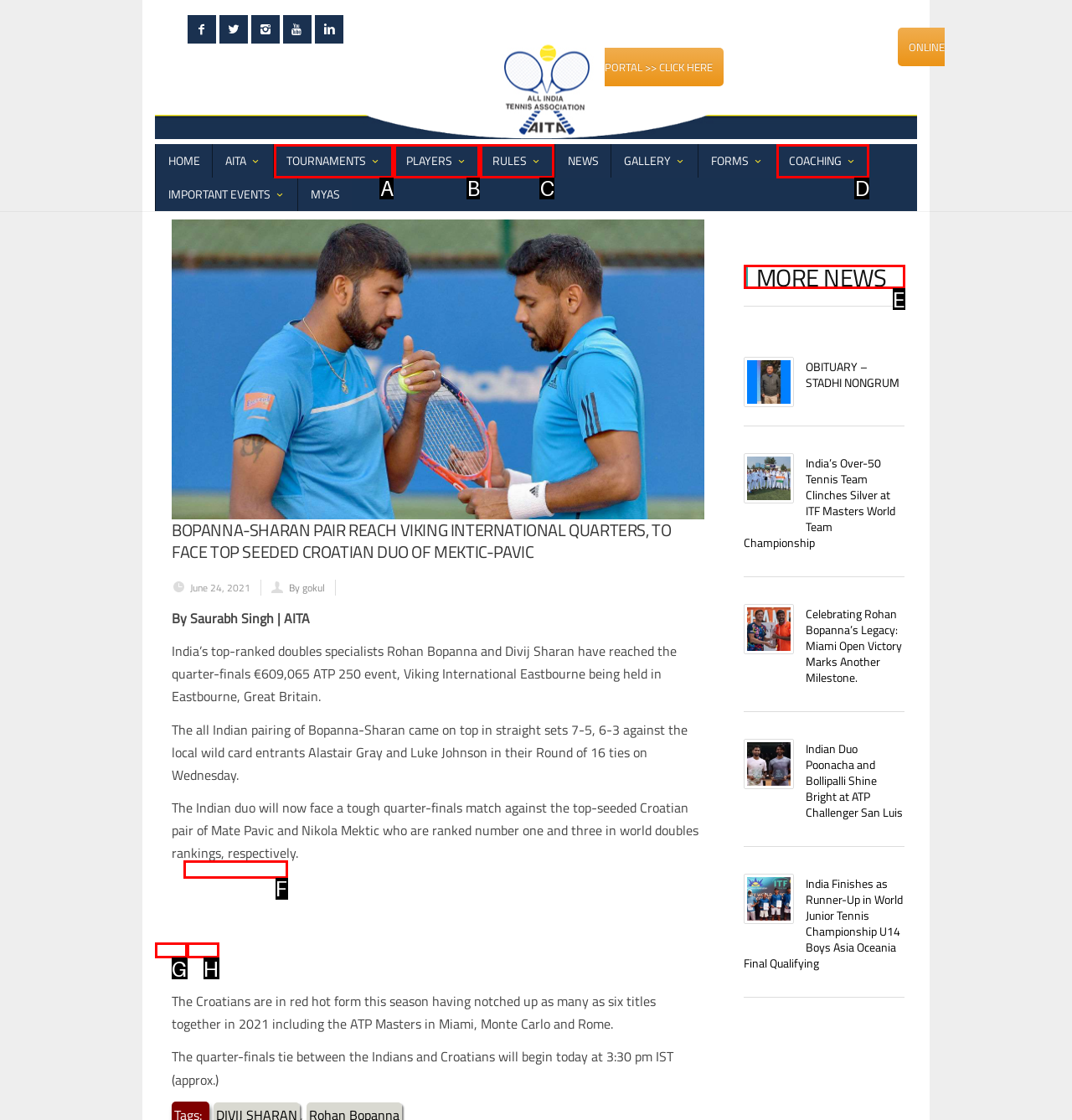Point out the HTML element I should click to achieve the following task: Click the MORE NEWS heading Provide the letter of the selected option from the choices.

E